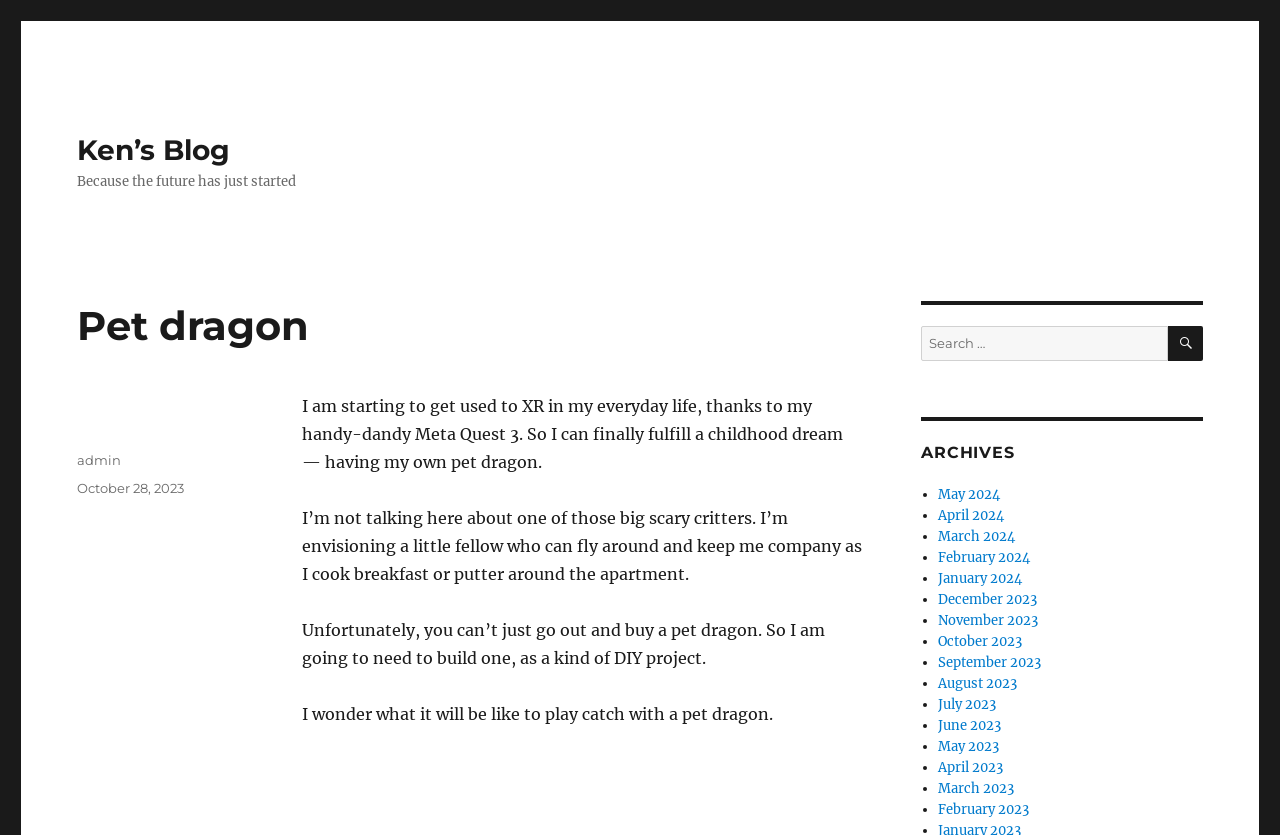What is the author of the blog post?
Provide a thorough and detailed answer to the question.

The author of the blog post can be found in the footer section of the webpage, where it is mentioned as 'Author' followed by a link to 'admin'.